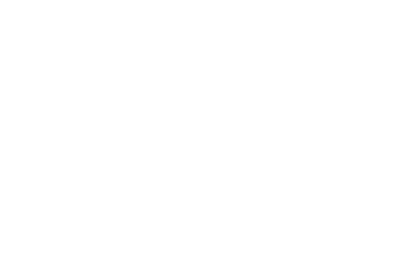What are the three headings prominently displayed on the webpage?
Give a single word or phrase answer based on the content of the image.

EAT, DRINK, PLAY